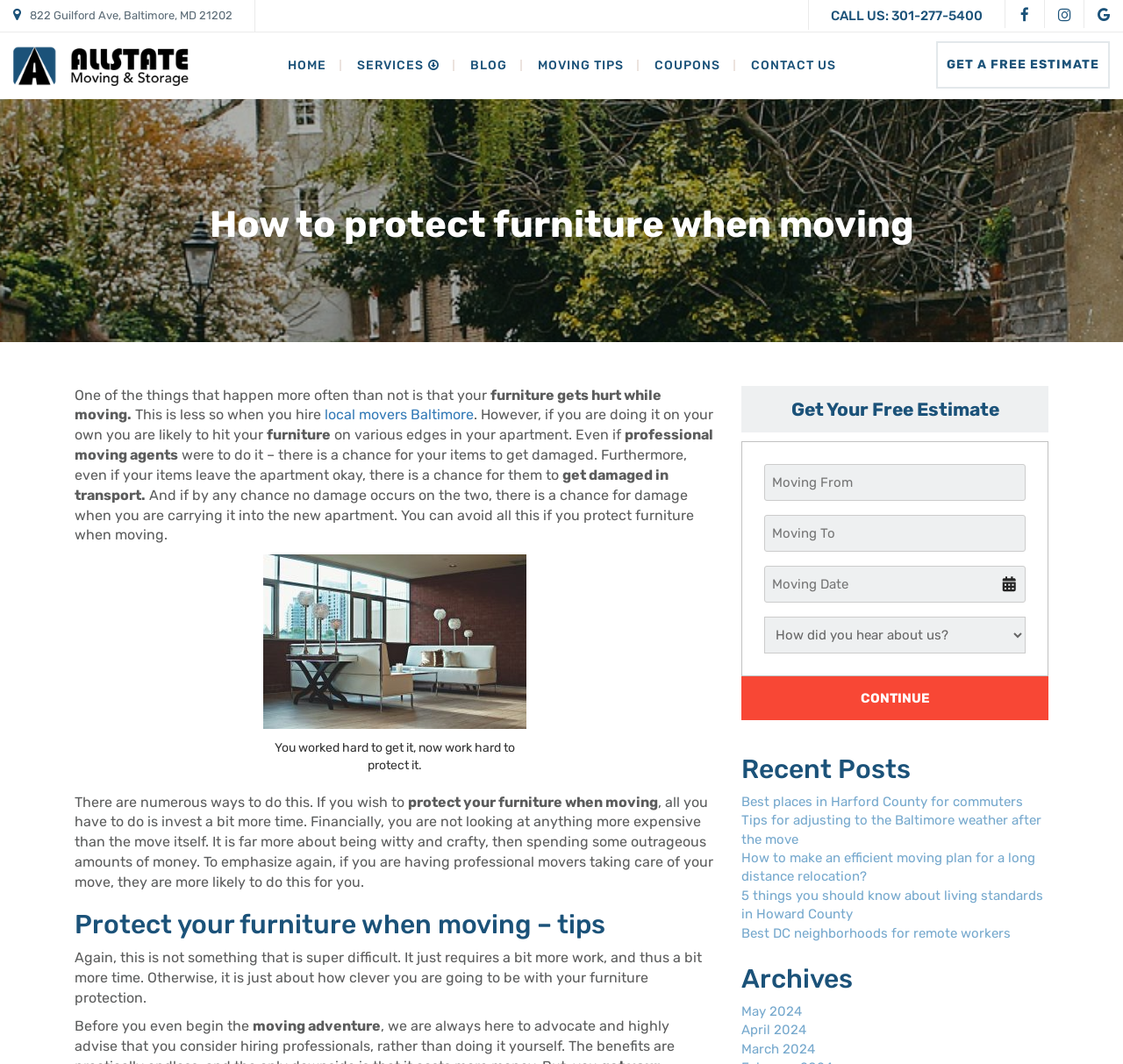Select the bounding box coordinates of the element I need to click to carry out the following instruction: "Read the Margin Walker debate on transhumanism".

None